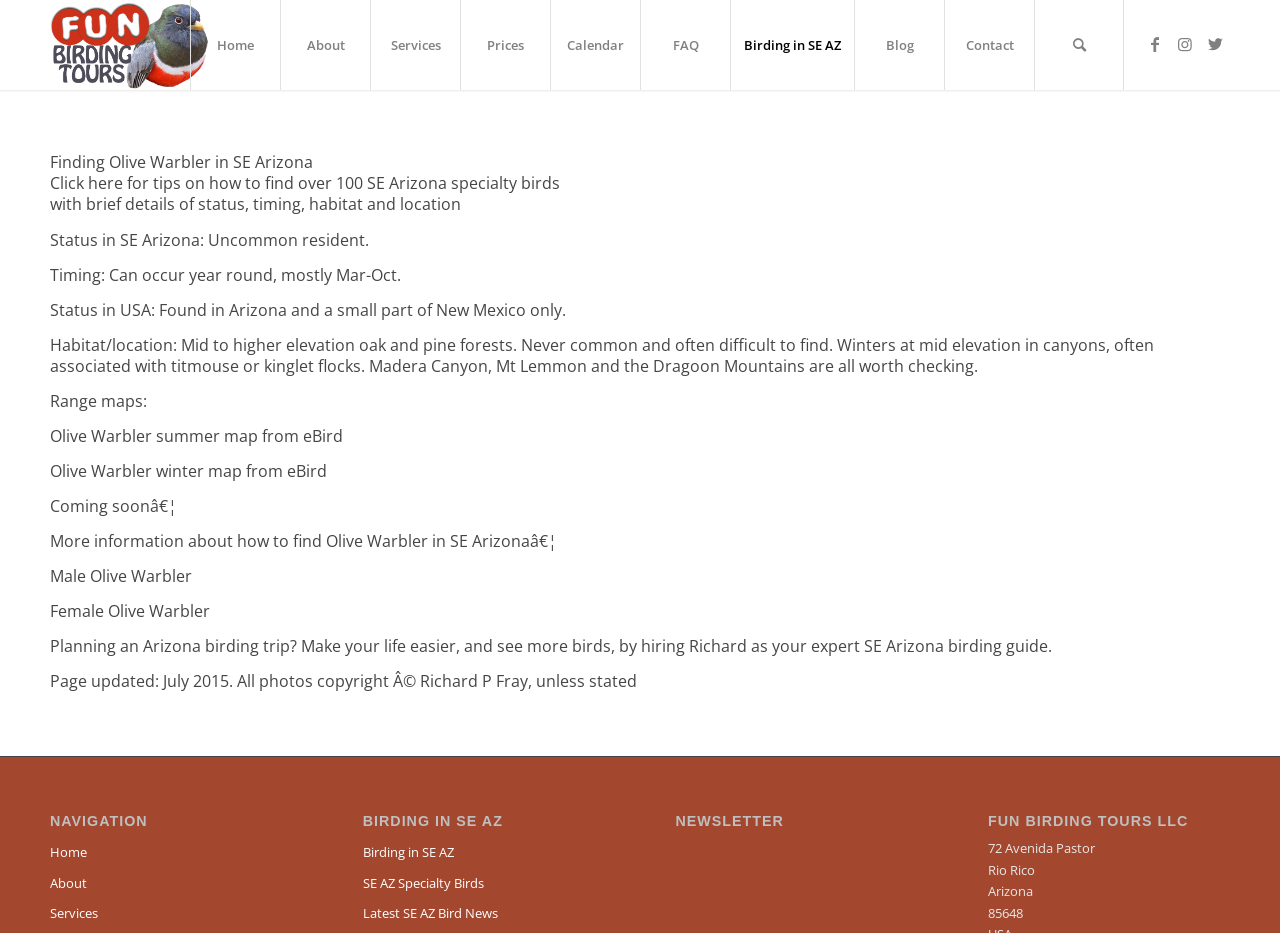Predict the bounding box coordinates of the area that should be clicked to accomplish the following instruction: "Search for something". The bounding box coordinates should consist of four float numbers between 0 and 1, i.e., [left, top, right, bottom].

[0.808, 0.0, 0.878, 0.096]